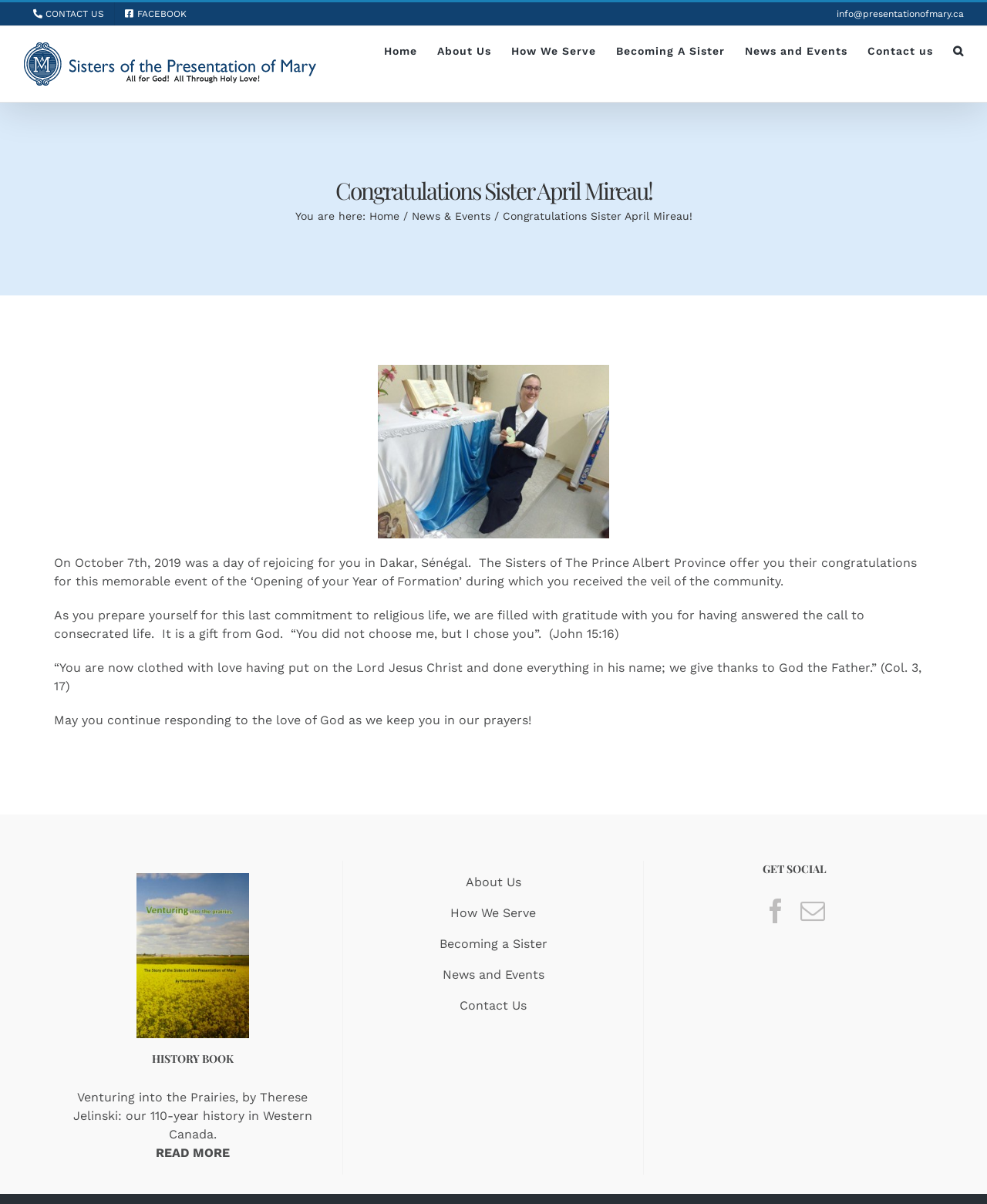What is the name of the book mentioned?
Answer with a single word or phrase by referring to the visual content.

Venturing into the Prairies